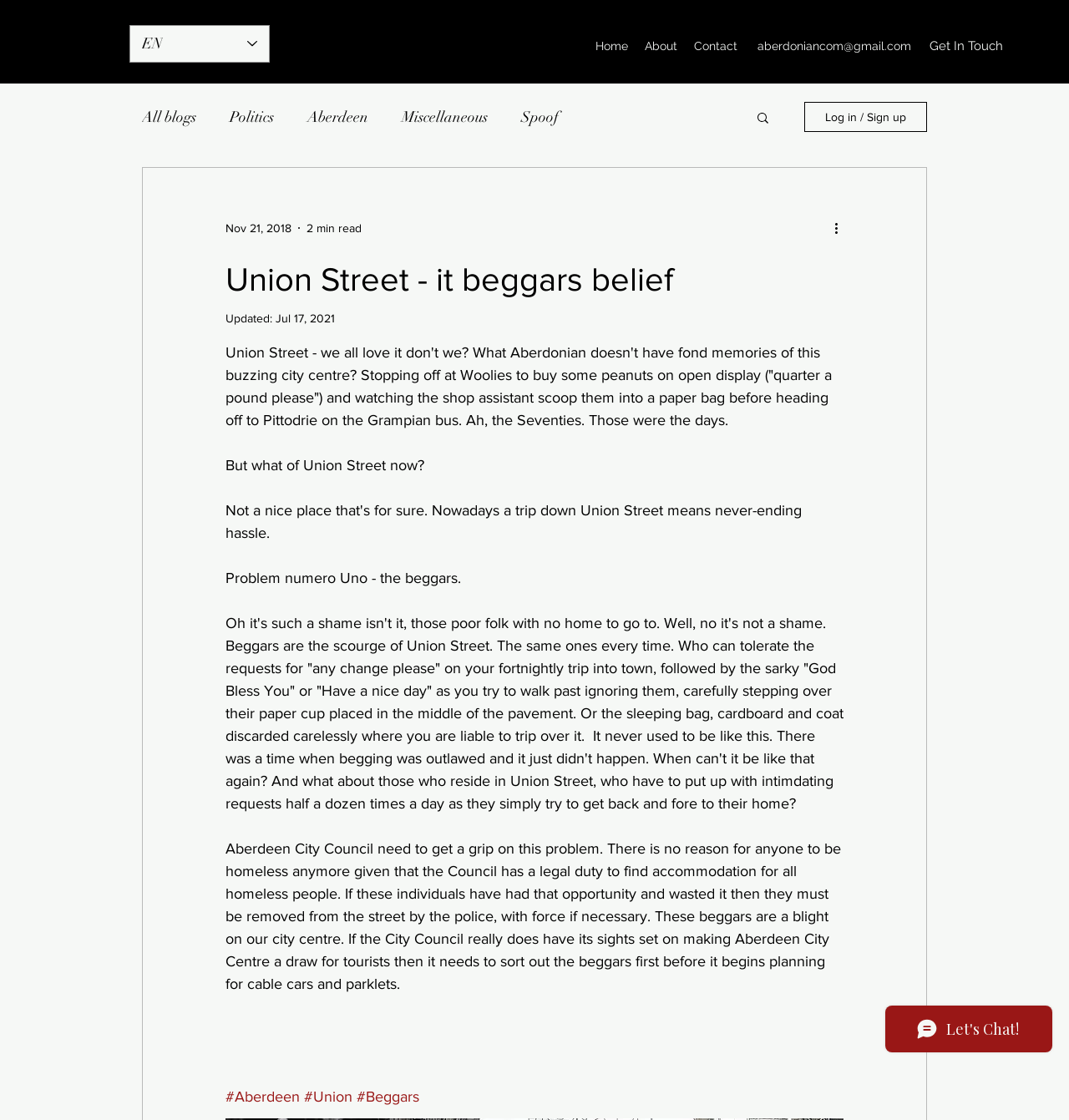Can you specify the bounding box coordinates of the area that needs to be clicked to fulfill the following instruction: "Click the 'Home' link"?

[0.549, 0.03, 0.595, 0.052]